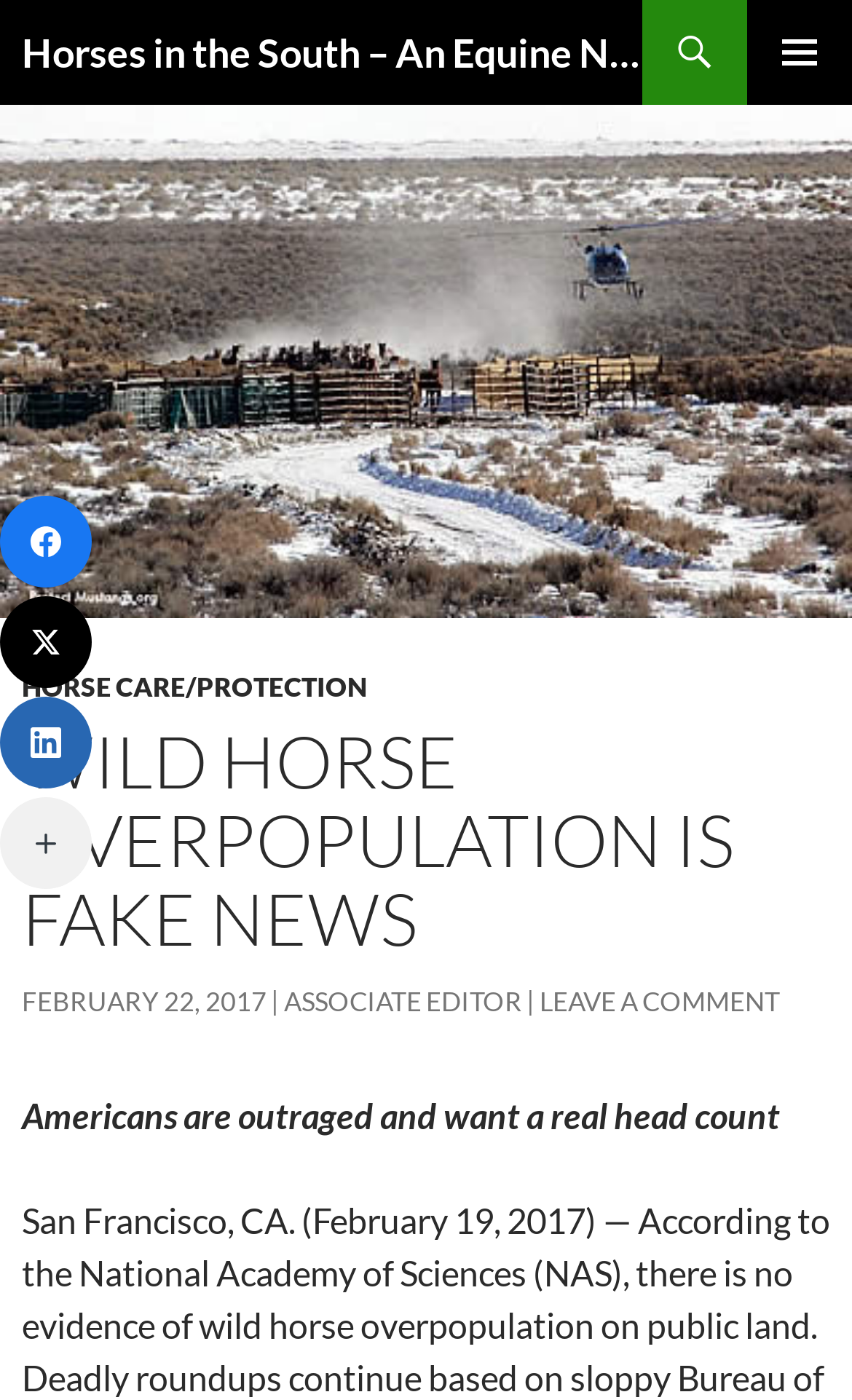Show the bounding box coordinates for the HTML element described as: "parent_node: X (Twitter) aria-label="X (Twitter)"".

[0.0, 0.426, 0.108, 0.491]